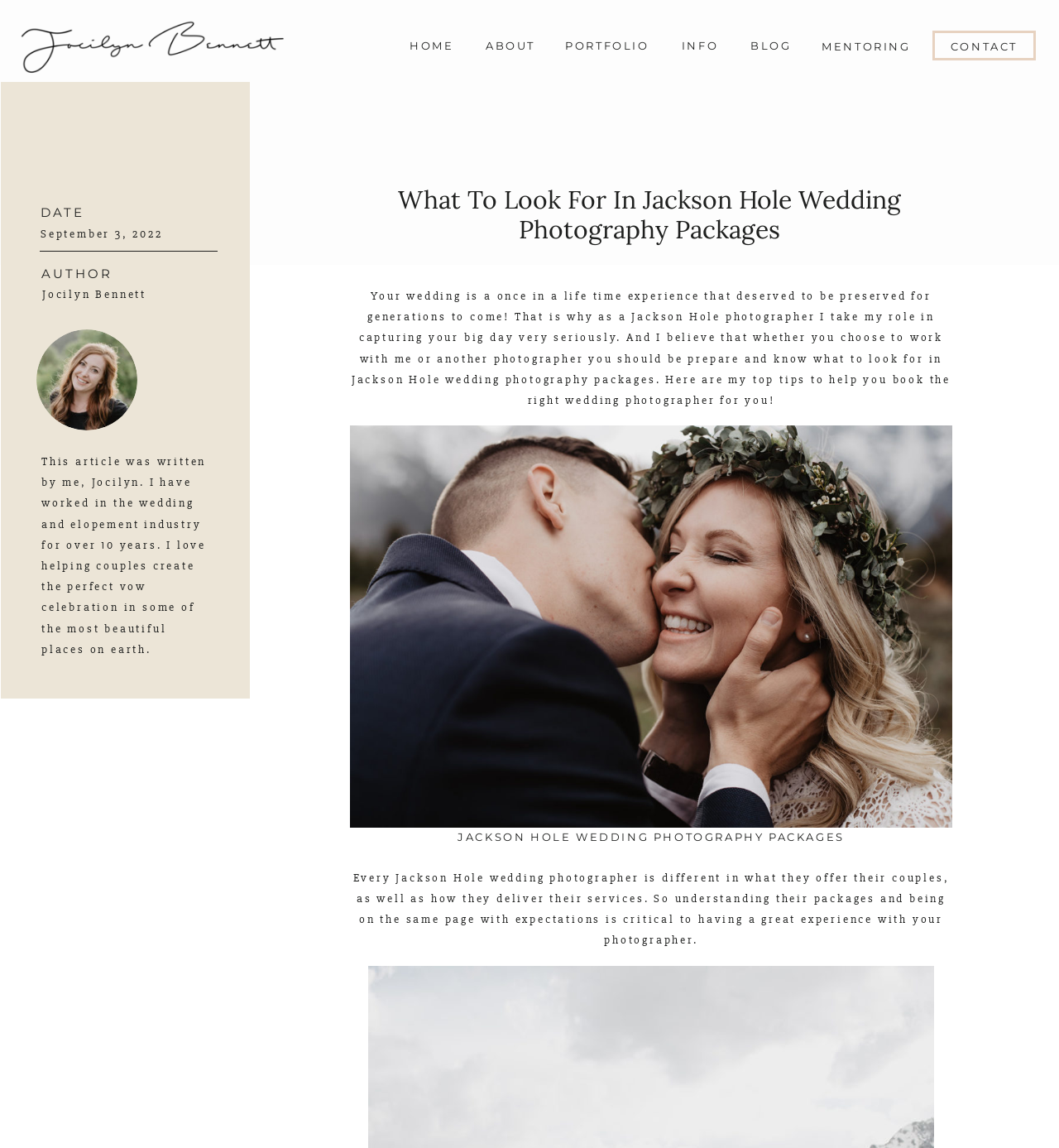Provide a short answer to the following question with just one word or phrase: What is the photographer's role?

Capturing the big day